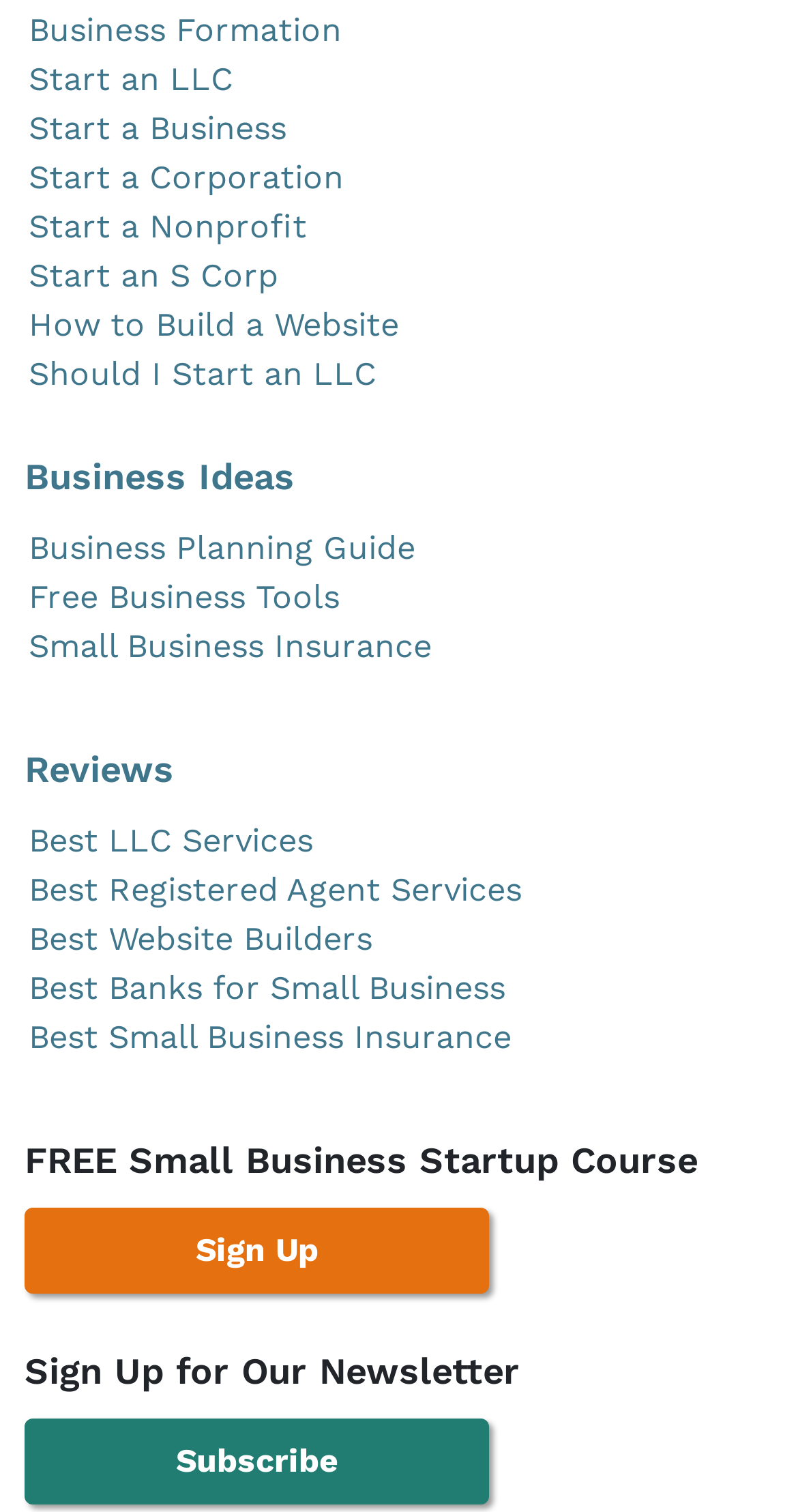Highlight the bounding box of the UI element that corresponds to this description: "How to Build a Website".

[0.036, 0.202, 0.5, 0.228]